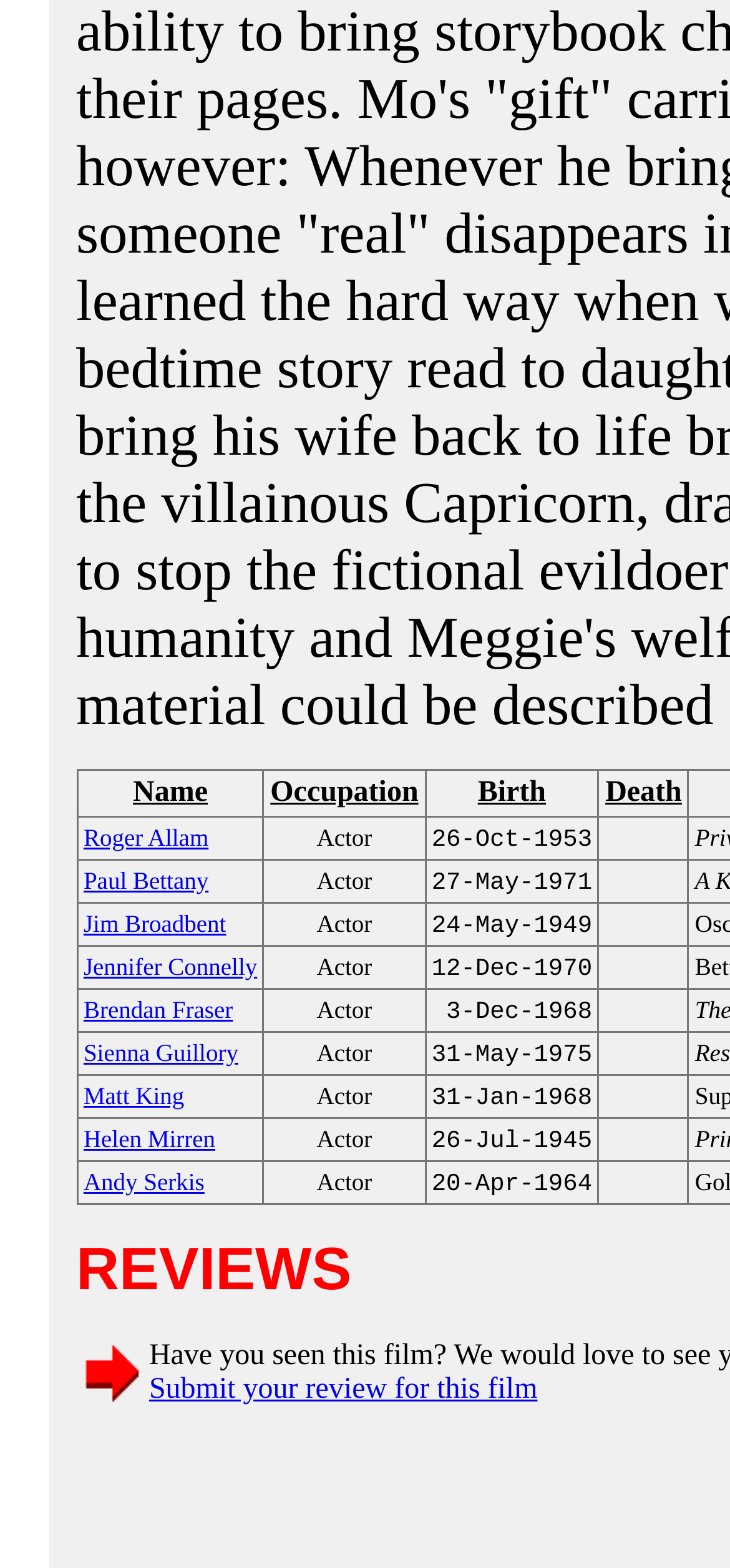Please identify the bounding box coordinates of the clickable element to fulfill the following instruction: "Submit your review for this film". The coordinates should be four float numbers between 0 and 1, i.e., [left, top, right, bottom].

[0.204, 0.876, 0.736, 0.896]